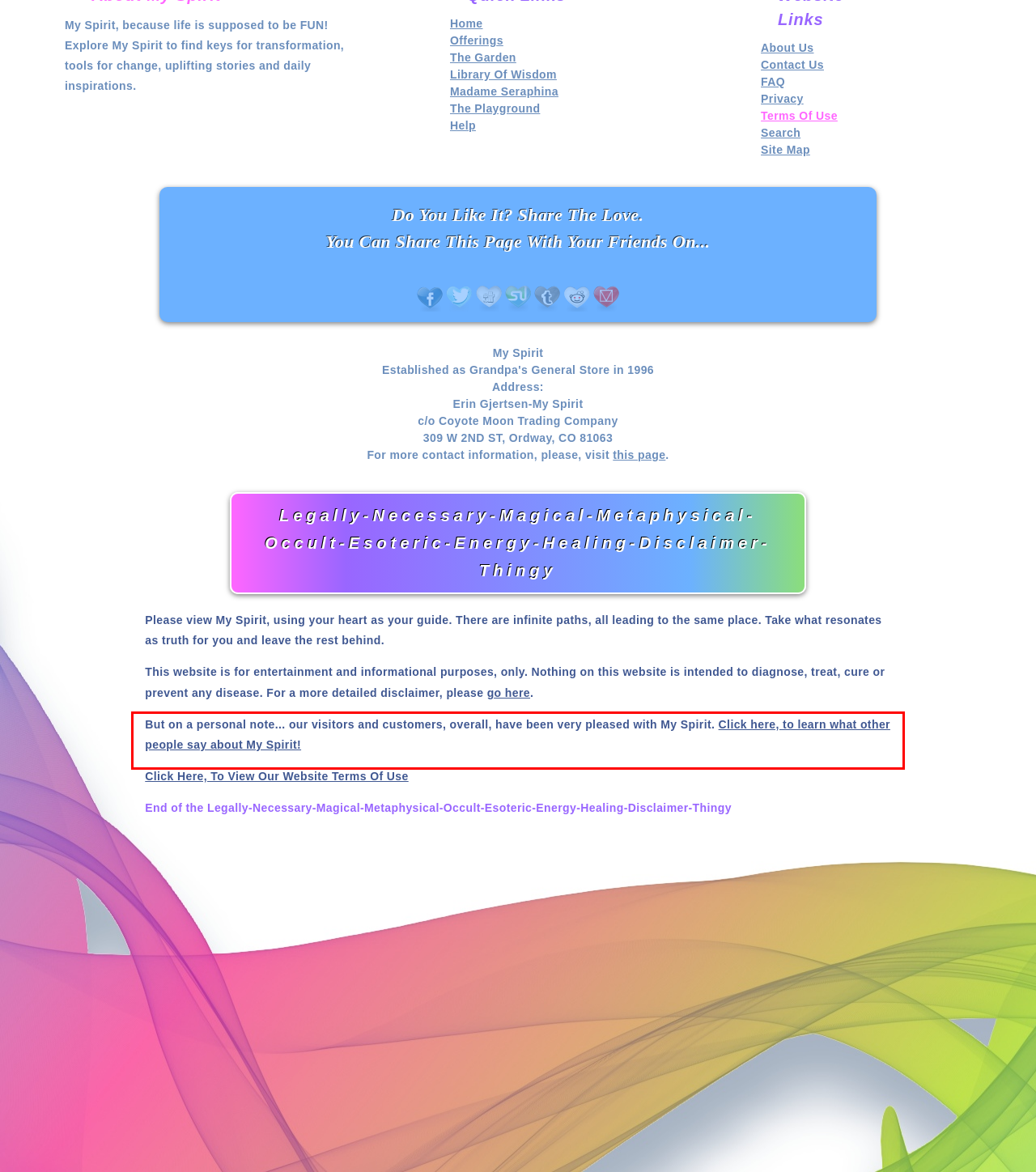Please recognize and transcribe the text located inside the red bounding box in the webpage image.

But on a personal note... our visitors and customers, overall, have been very pleased with My Spirit. Click here, to learn what other people say about My Spirit!